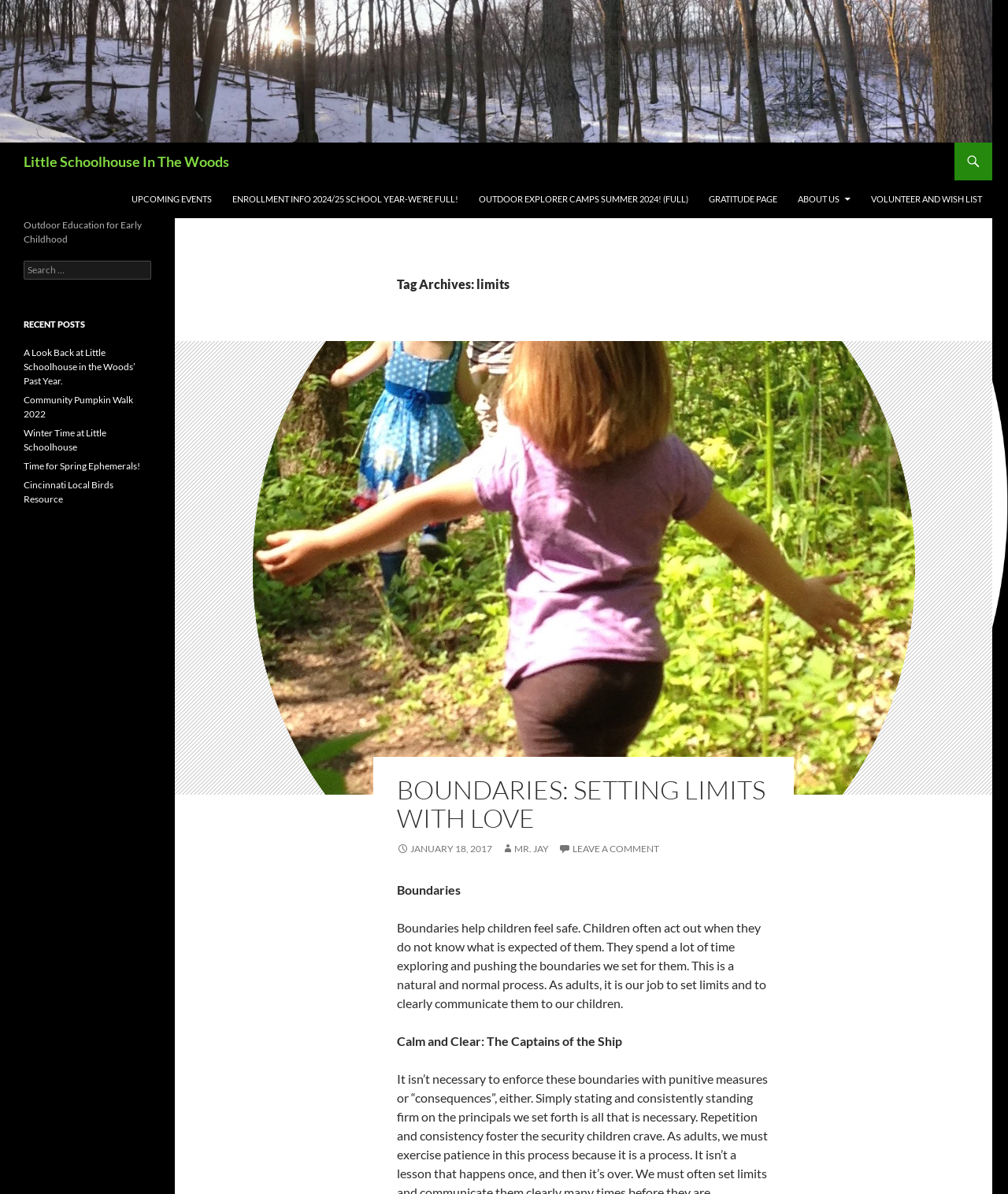Please determine the bounding box coordinates of the area that needs to be clicked to complete this task: 'Search for something'. The coordinates must be four float numbers between 0 and 1, formatted as [left, top, right, bottom].

[0.023, 0.218, 0.15, 0.234]